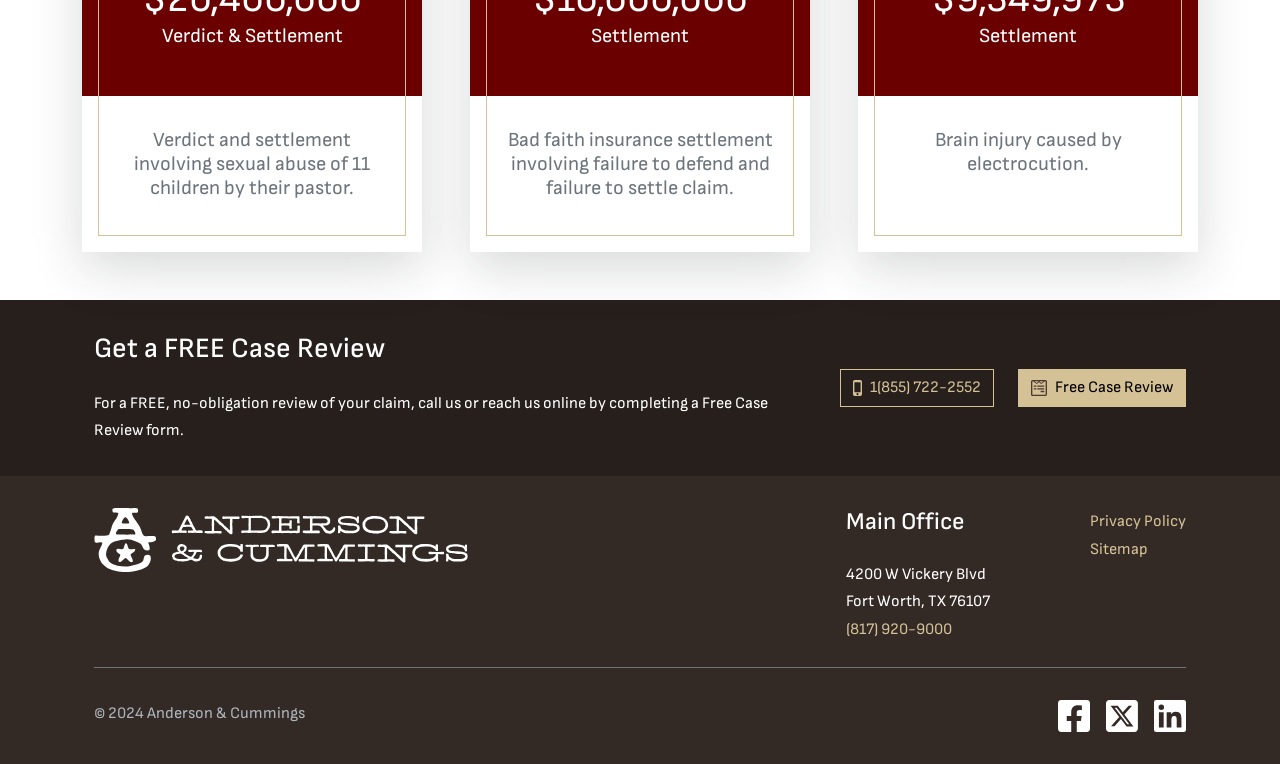Pinpoint the bounding box coordinates of the clickable element to carry out the following instruction: "Visit Facebook page."

[0.827, 0.924, 0.852, 0.949]